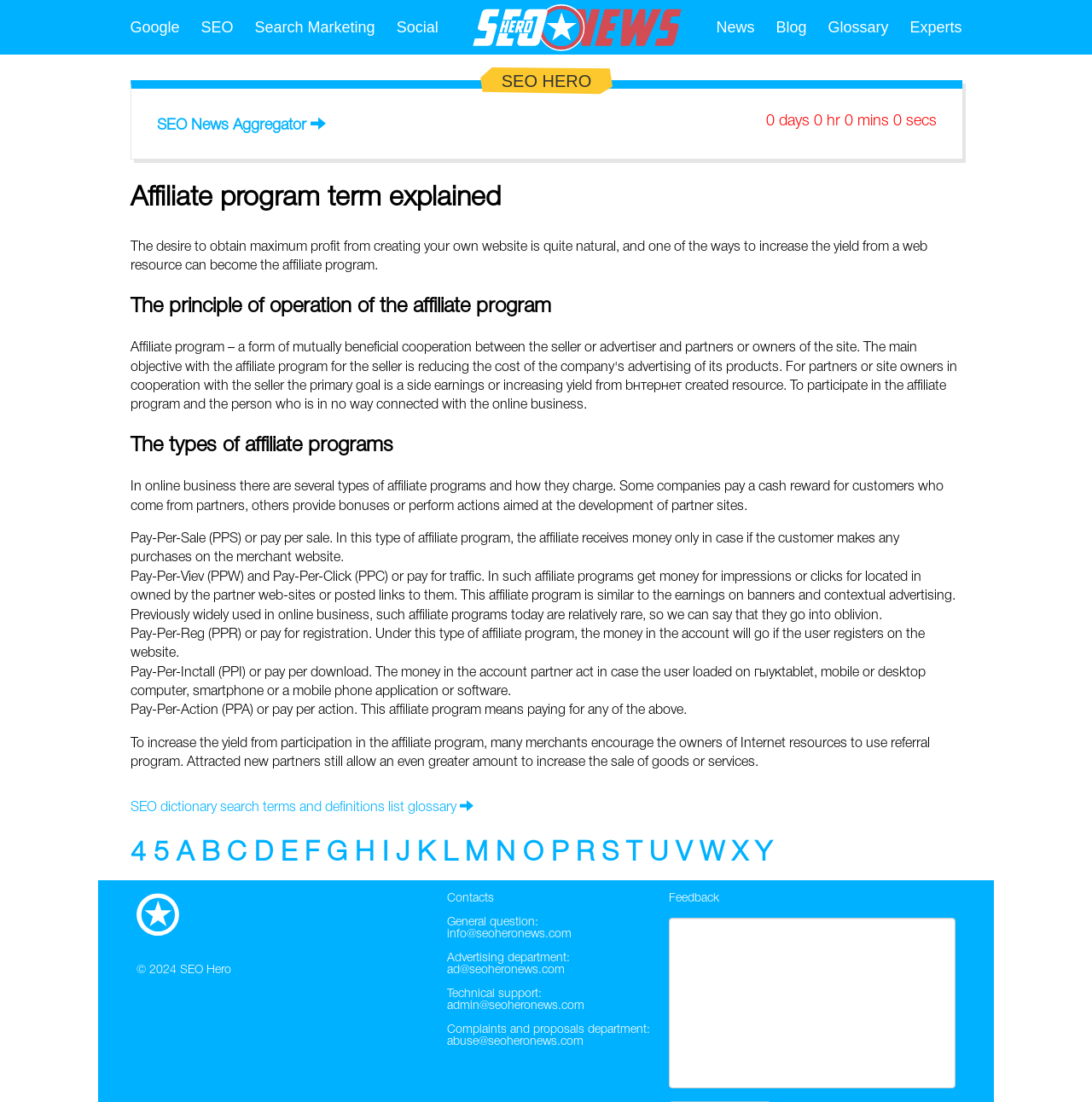Identify the primary heading of the webpage and provide its text.

Affiliate program term explained